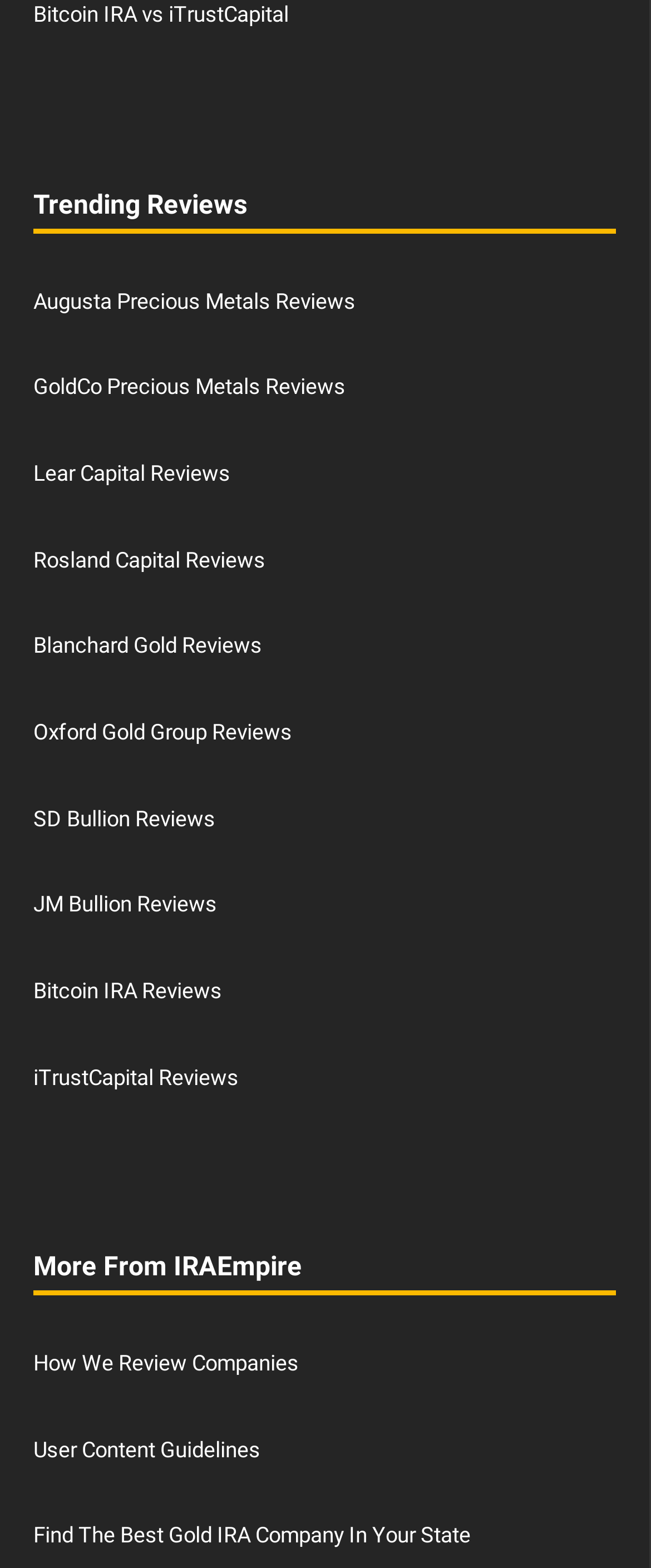Please predict the bounding box coordinates (top-left x, top-left y, bottom-right x, bottom-right y) for the UI element in the screenshot that fits the description: iTrustCapital Reviews

[0.051, 0.679, 0.367, 0.695]